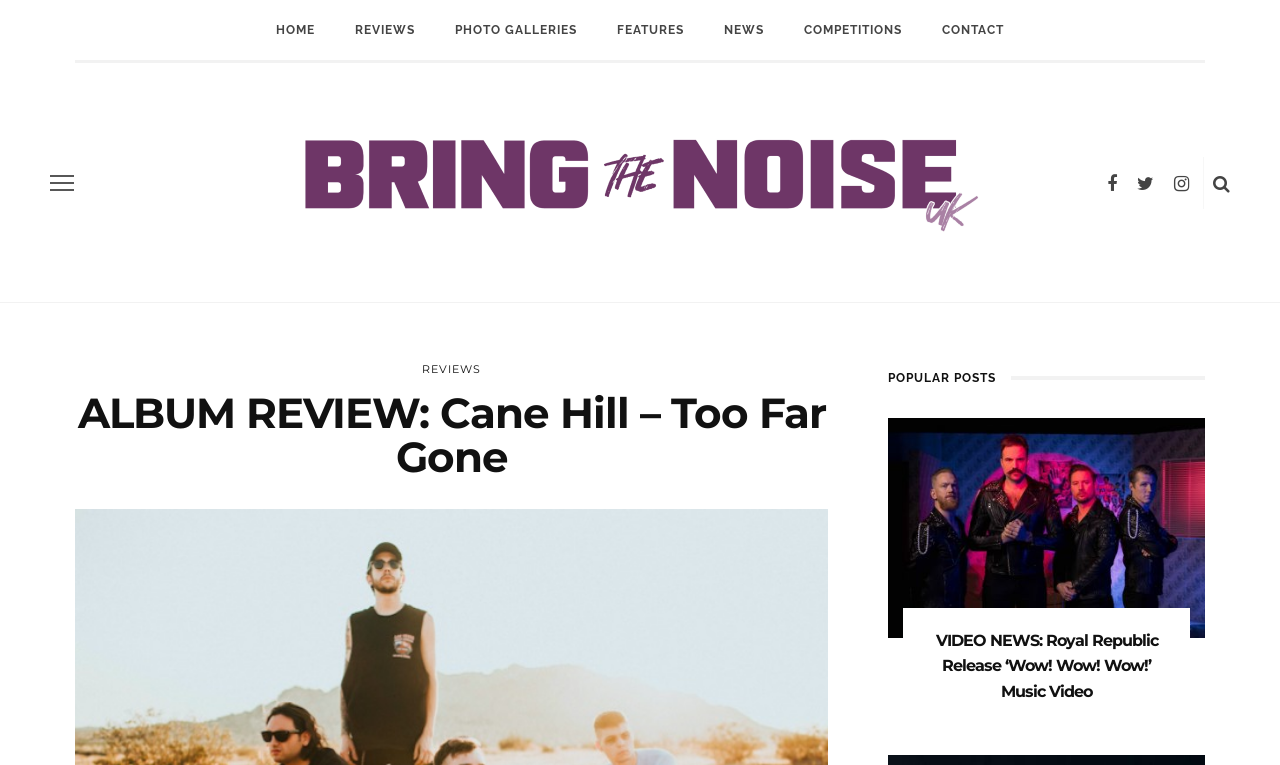Bounding box coordinates must be specified in the format (top-left x, top-left y, bottom-right x, bottom-right y). All values should be floating point numbers between 0 and 1. What are the bounding box coordinates of the UI element described as: Reviews

[0.262, 0.0, 0.34, 0.078]